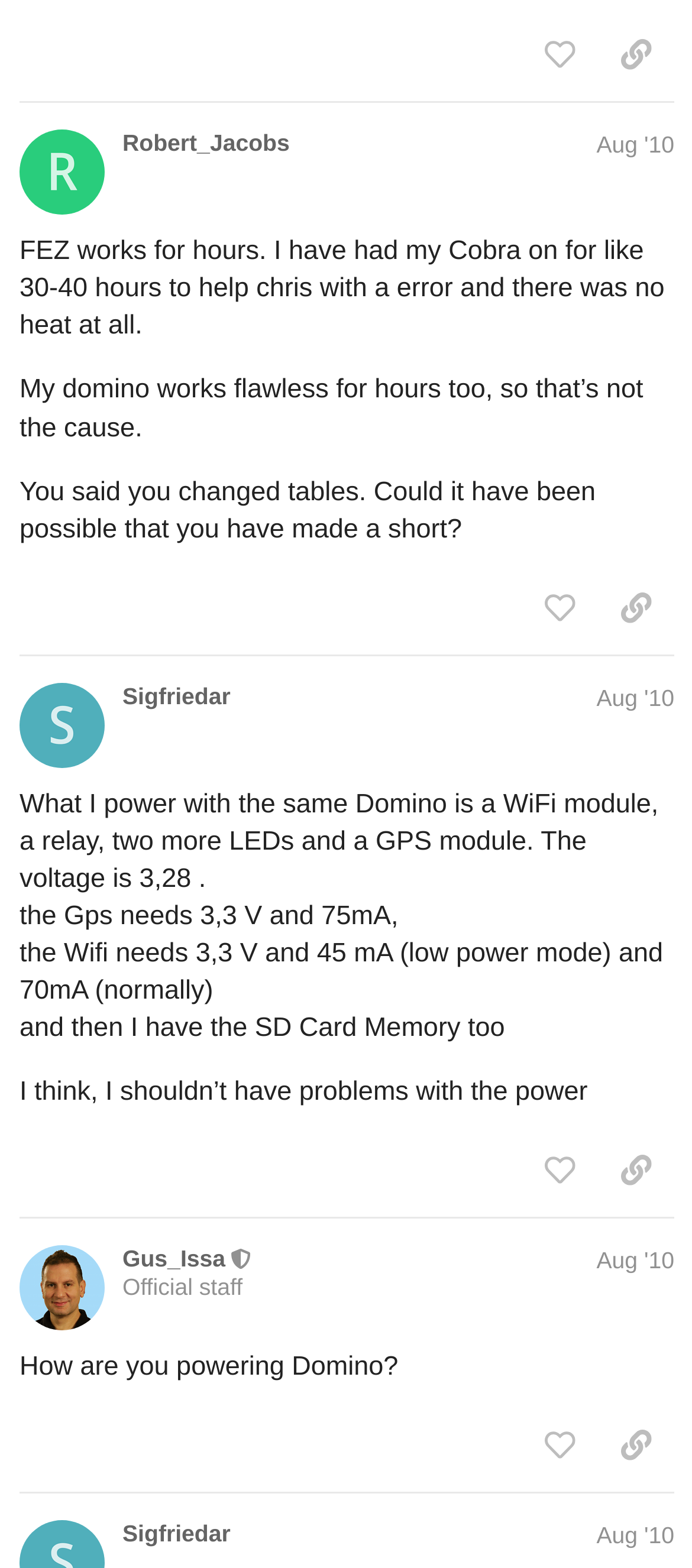Find the bounding box coordinates of the area that needs to be clicked in order to achieve the following instruction: "Like post #17". The coordinates should be specified as four float numbers between 0 and 1, i.e., [left, top, right, bottom].

[0.753, 0.366, 0.864, 0.408]